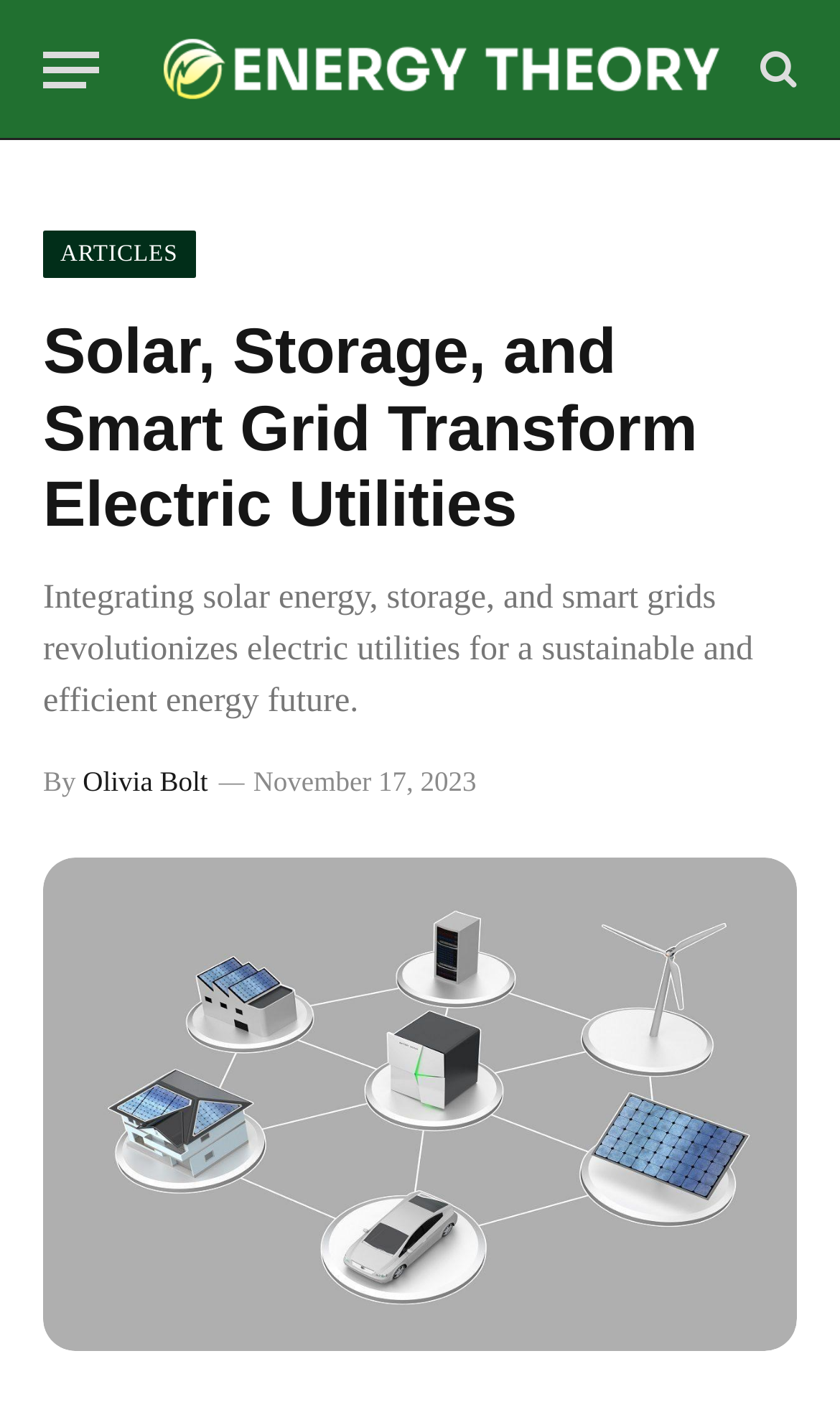Create a detailed summary of all the visual and textual information on the webpage.

The webpage is about the transformation of electric utilities through the integration of solar energy, storage, and smart grids. At the top left corner, there is a button labeled "Menu". Next to it, there is a link to "Energy Theory" accompanied by an image with the same name. On the top right corner, there is another link with an icon represented by "\uf002".

Below the top section, there is a link to "ARTICLES" on the left side. The main heading "Solar, Storage, and Smart Grid Transform Electric Utilities" is centered and spans almost the entire width of the page.

Under the heading, there is a paragraph of text that summarizes the main idea of the webpage, stating that integrating solar energy, storage, and smart grids revolutionizes electric utilities for a sustainable and efficient energy future.

Following the summary, there is a byline with the author's name "Olivia Bolt" and the publication date "November 17, 2023" on the right side. The main content of the webpage is accompanied by a large figure that takes up most of the page, depicting "grid modernization and the smart grid".